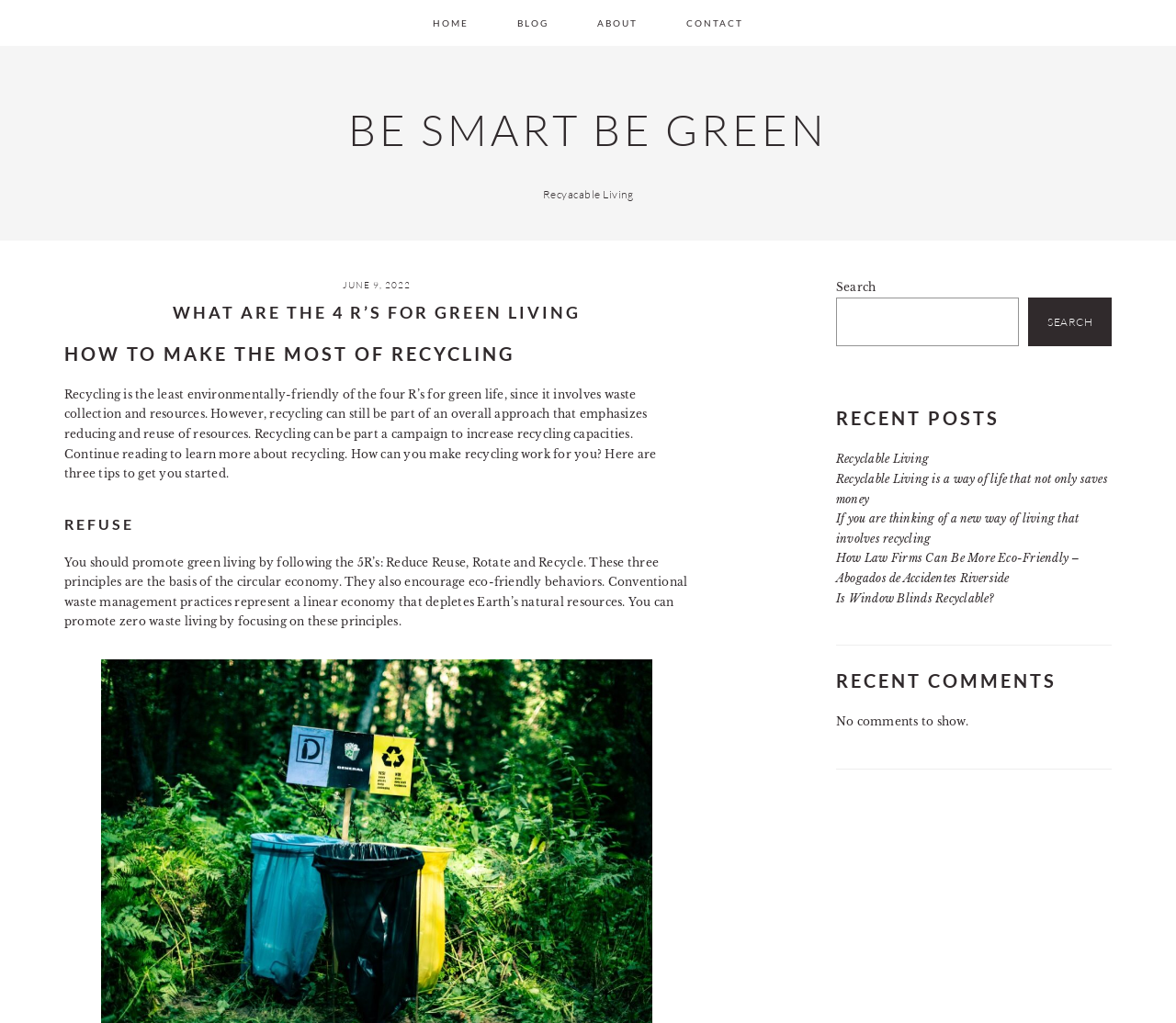Pinpoint the bounding box coordinates of the area that must be clicked to complete this instruction: "check recent comments".

[0.711, 0.698, 0.823, 0.712]